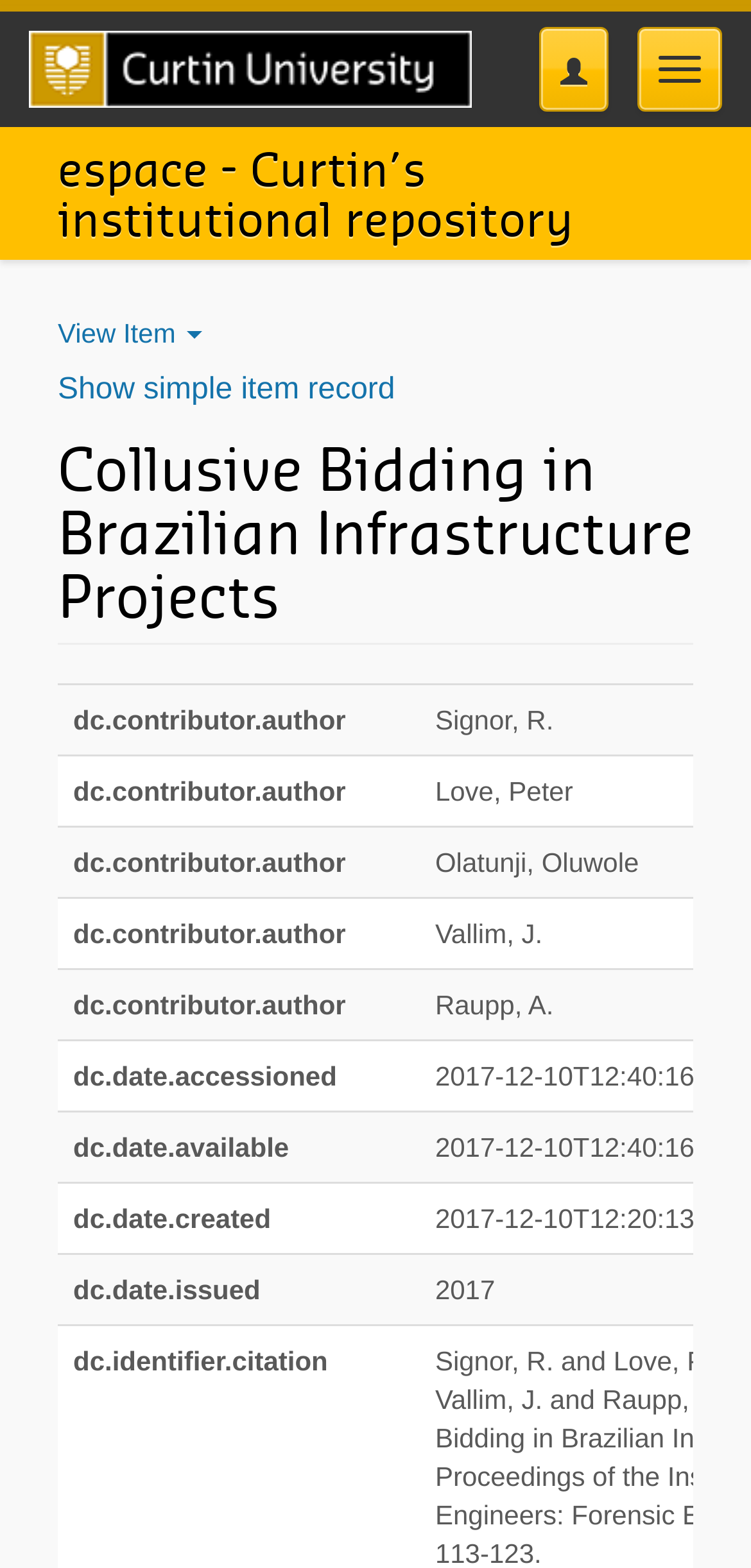How many links are there in the top section?
Identify the answer in the screenshot and reply with a single word or phrase.

2